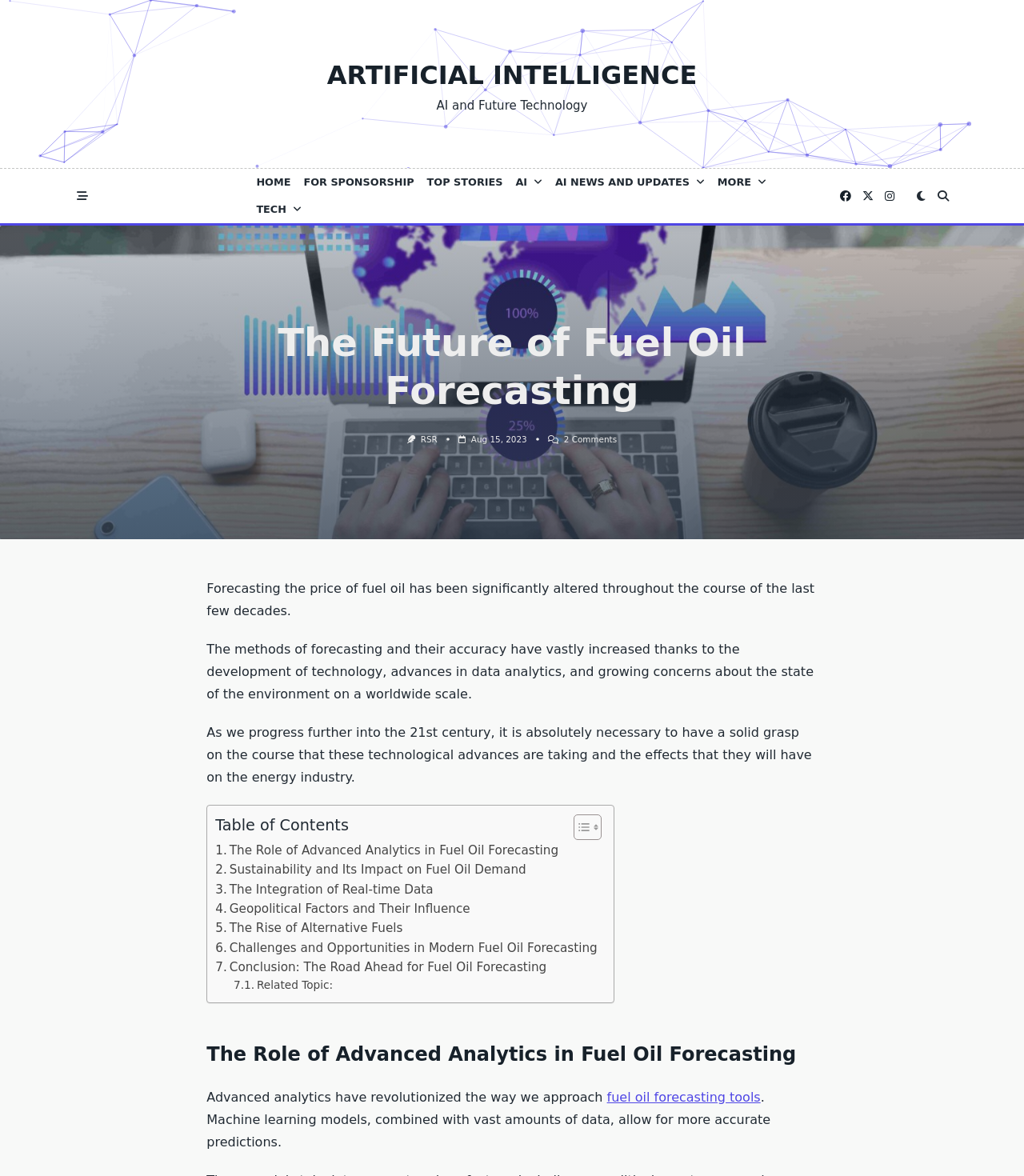Please specify the bounding box coordinates of the clickable region necessary for completing the following instruction: "Click on the 'Toggle Table of Content' link". The coordinates must consist of four float numbers between 0 and 1, i.e., [left, top, right, bottom].

[0.548, 0.692, 0.583, 0.715]